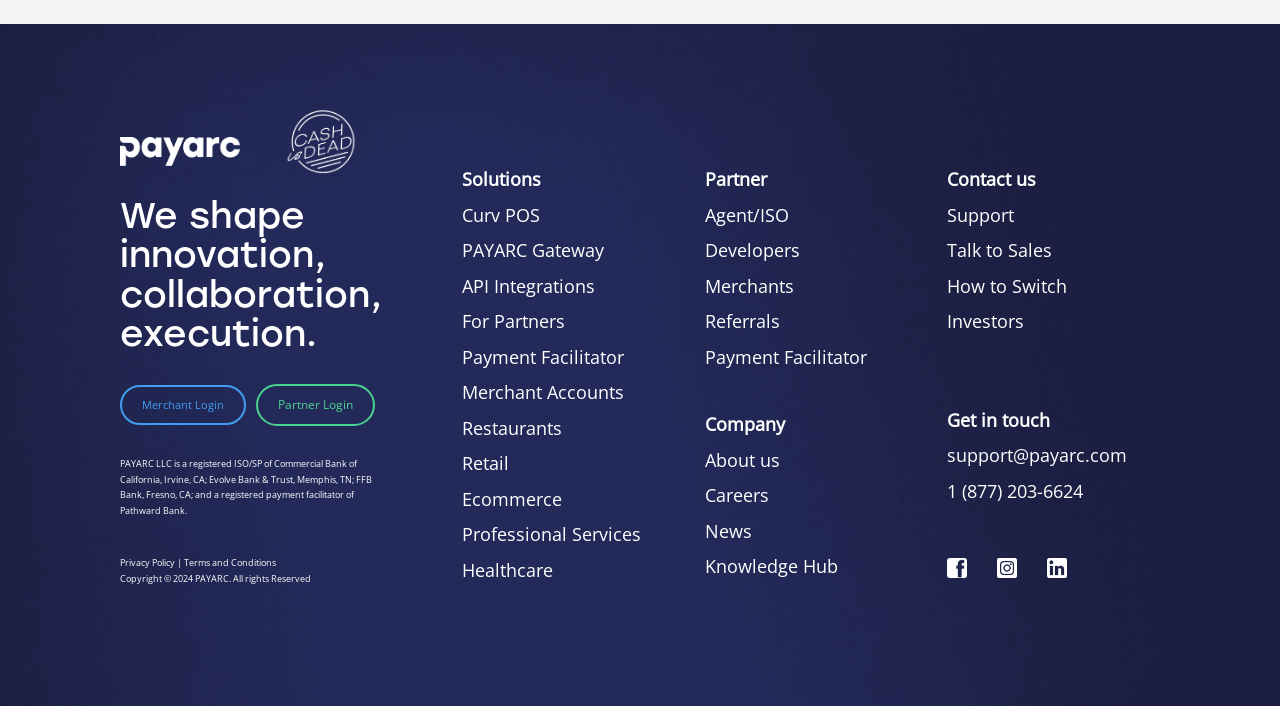Reply to the question with a single word or phrase:
What is the copyright year?

2024